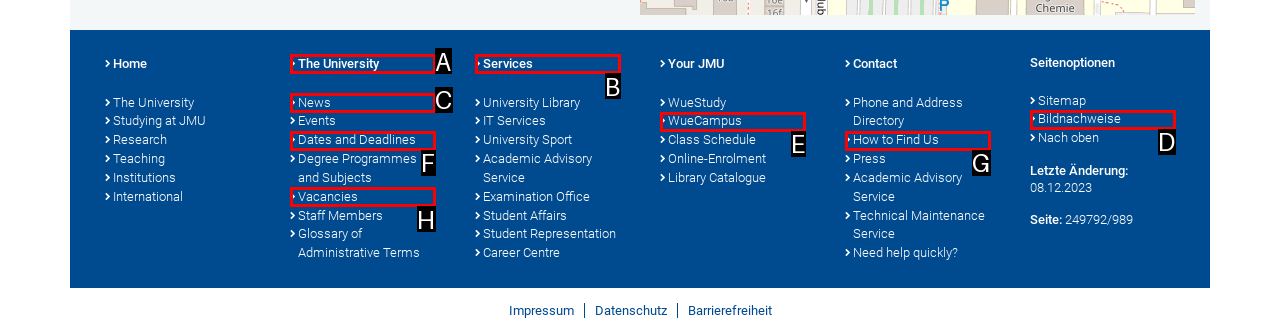Select the letter of the UI element that matches this task: View the news
Provide the answer as the letter of the correct choice.

C